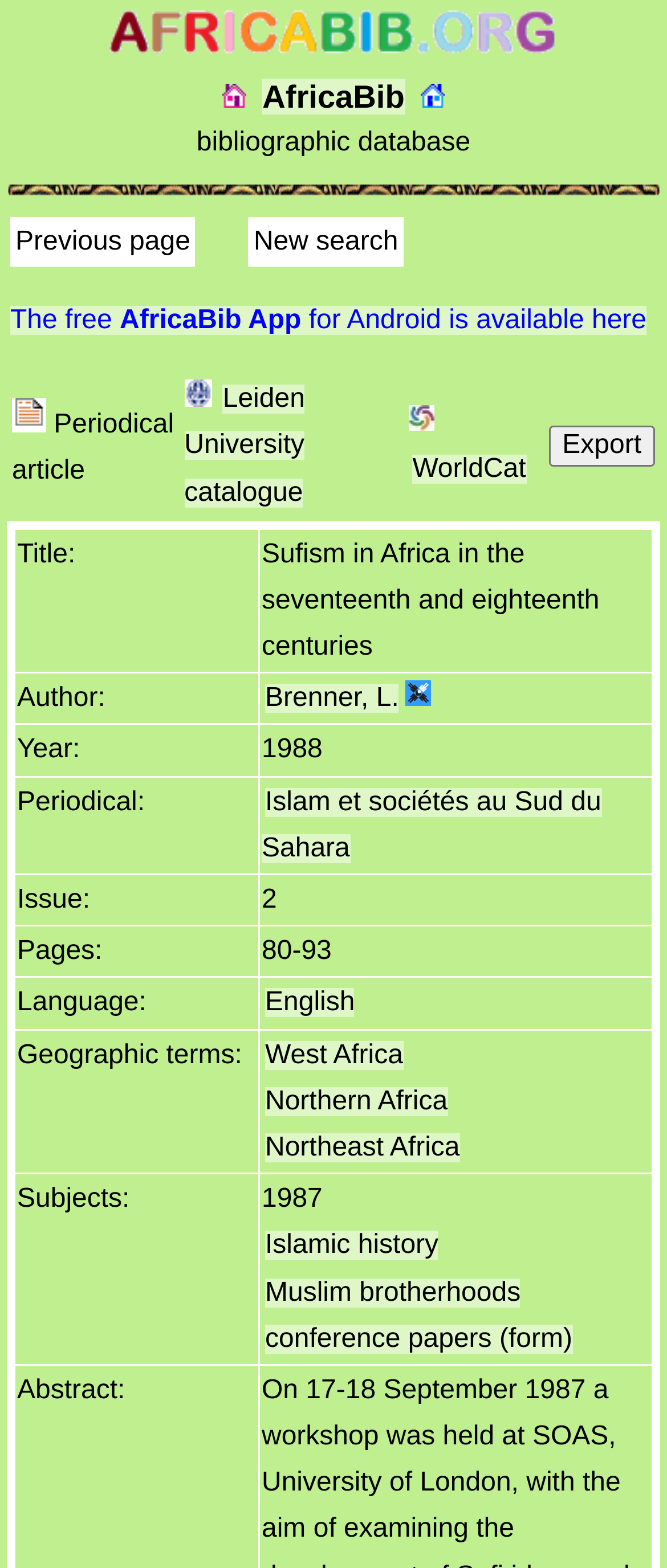Identify the bounding box coordinates for the region of the element that should be clicked to carry out the instruction: "Perform a new search". The bounding box coordinates should be four float numbers between 0 and 1, i.e., [left, top, right, bottom].

[0.38, 0.145, 0.597, 0.163]